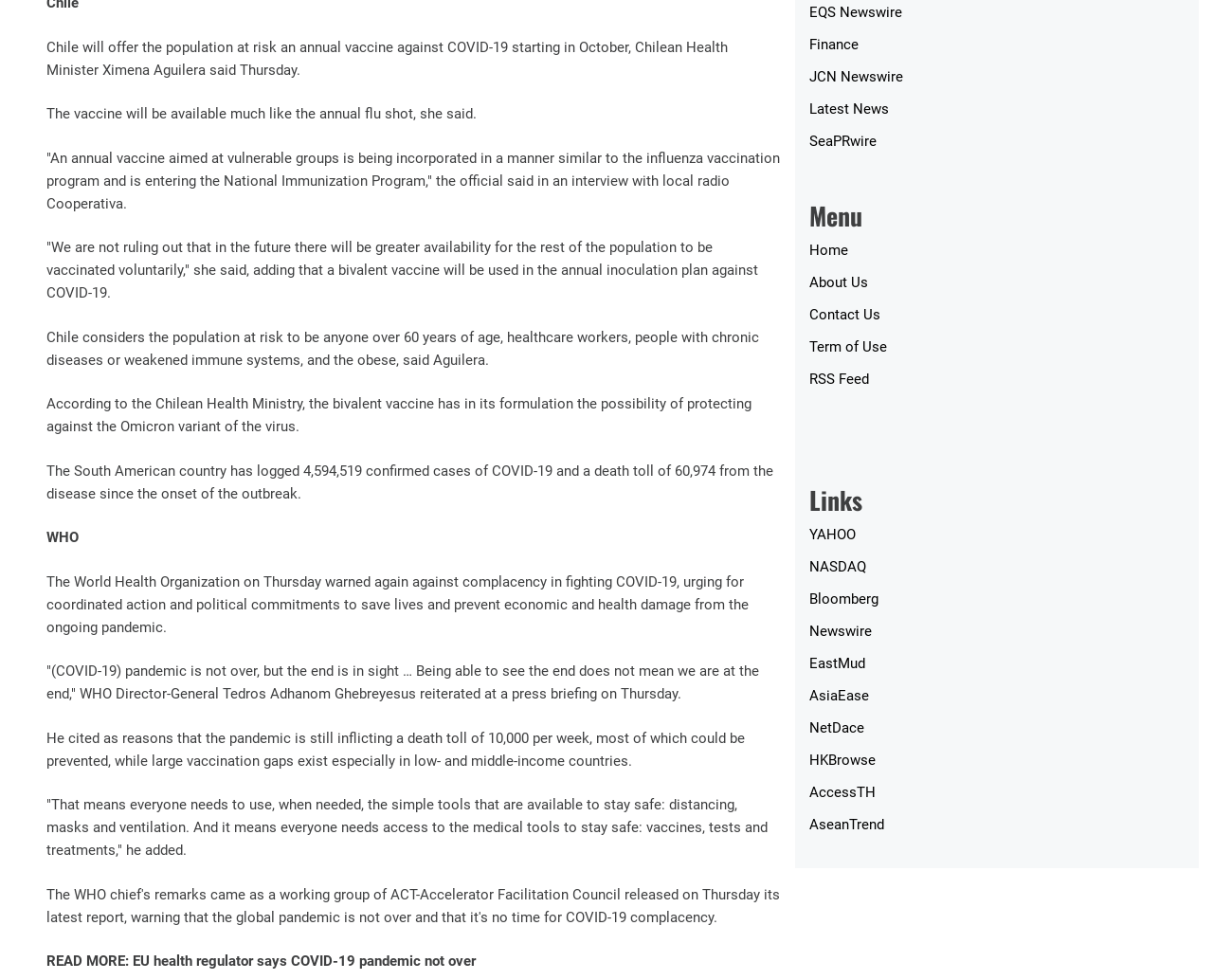What is the name of the organization that warned against complacency in fighting COVID-19?
Look at the screenshot and give a one-word or phrase answer.

WHO